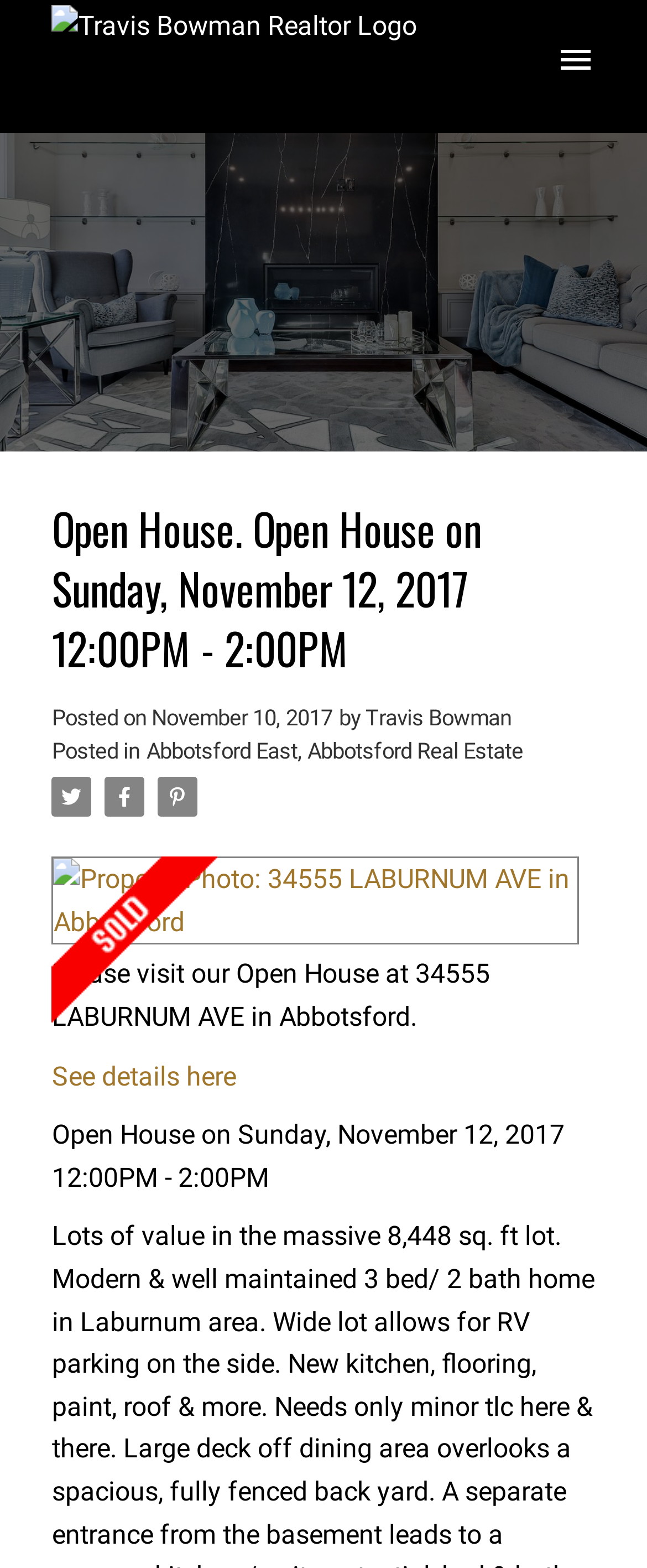Create a full and detailed caption for the entire webpage.

This webpage appears to be a real estate listing for an open house event. At the top left, there is a logo of "Travis Bowman Realtor" accompanied by a small image. On the top right, there is another small image. Below the logo, there is a search bar where users can enter a location or MLS number, accompanied by a button on the right.

The main content of the page is divided into sections. The first section has a heading that announces the open house event, which is scheduled for Sunday, November 12, 2017, from 12:00 PM to 2:00 PM. Below the heading, there is a section that displays the posting information, including the date "November 10, 2017" and the author "Travis Bowman".

The next section is categorized under "Posted in" and lists "Abbotsford East, Abbotsford Real Estate" as the location. There are three small images aligned horizontally below this section, which may represent social media links or other sharing options.

The main attraction of the page is a large image of the property, which is located at 34555 LABURNUM AVE in Abbotsford. The image is accompanied by a brief description that invites visitors to the open house event. Below the image, there is a link to "See details here" and a repetition of the open house event details.

Overall, the webpage is focused on promoting the open house event and providing details about the property.